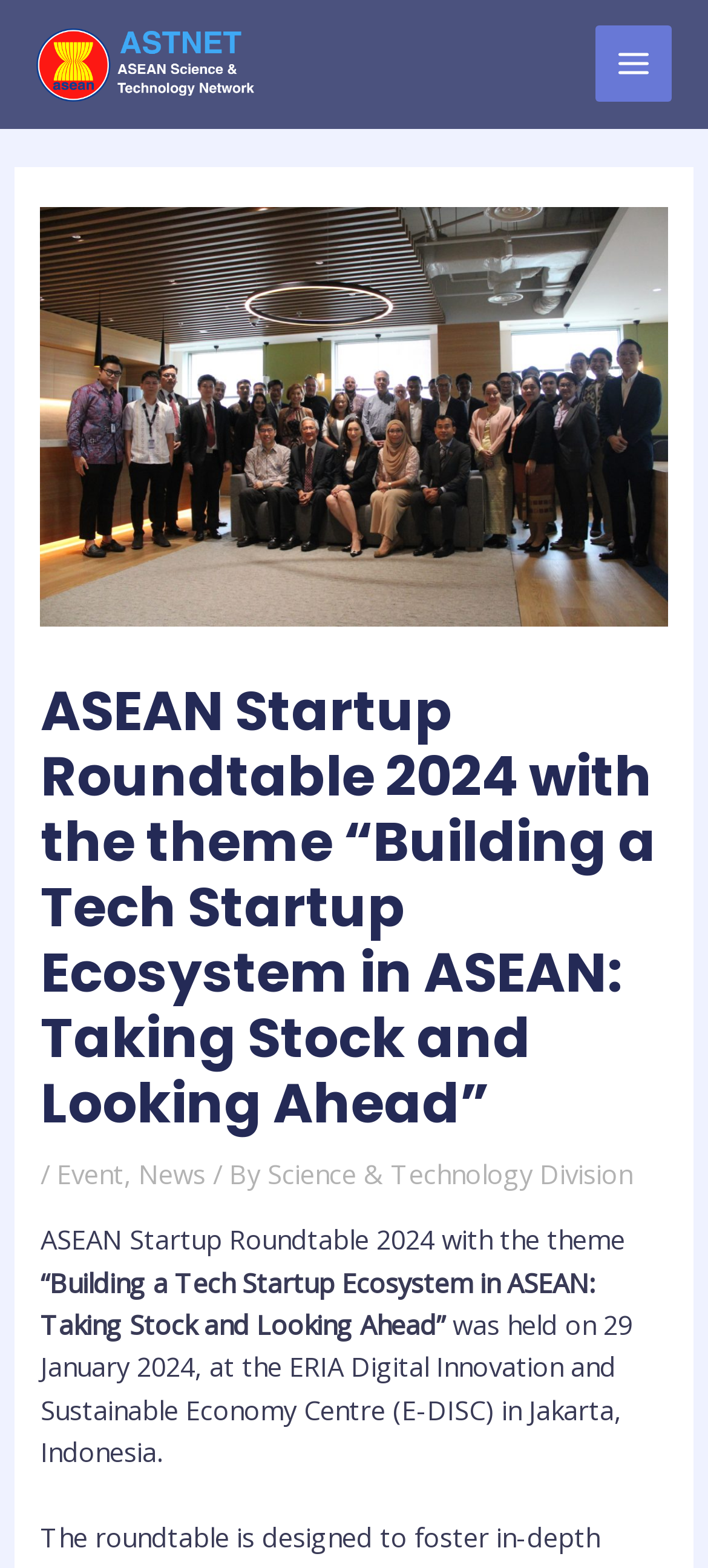Extract the main headline from the webpage and generate its text.

ASEAN Startup Roundtable 2024 with the theme “Building a Tech Startup Ecosystem in ASEAN: Taking Stock and Looking Ahead”